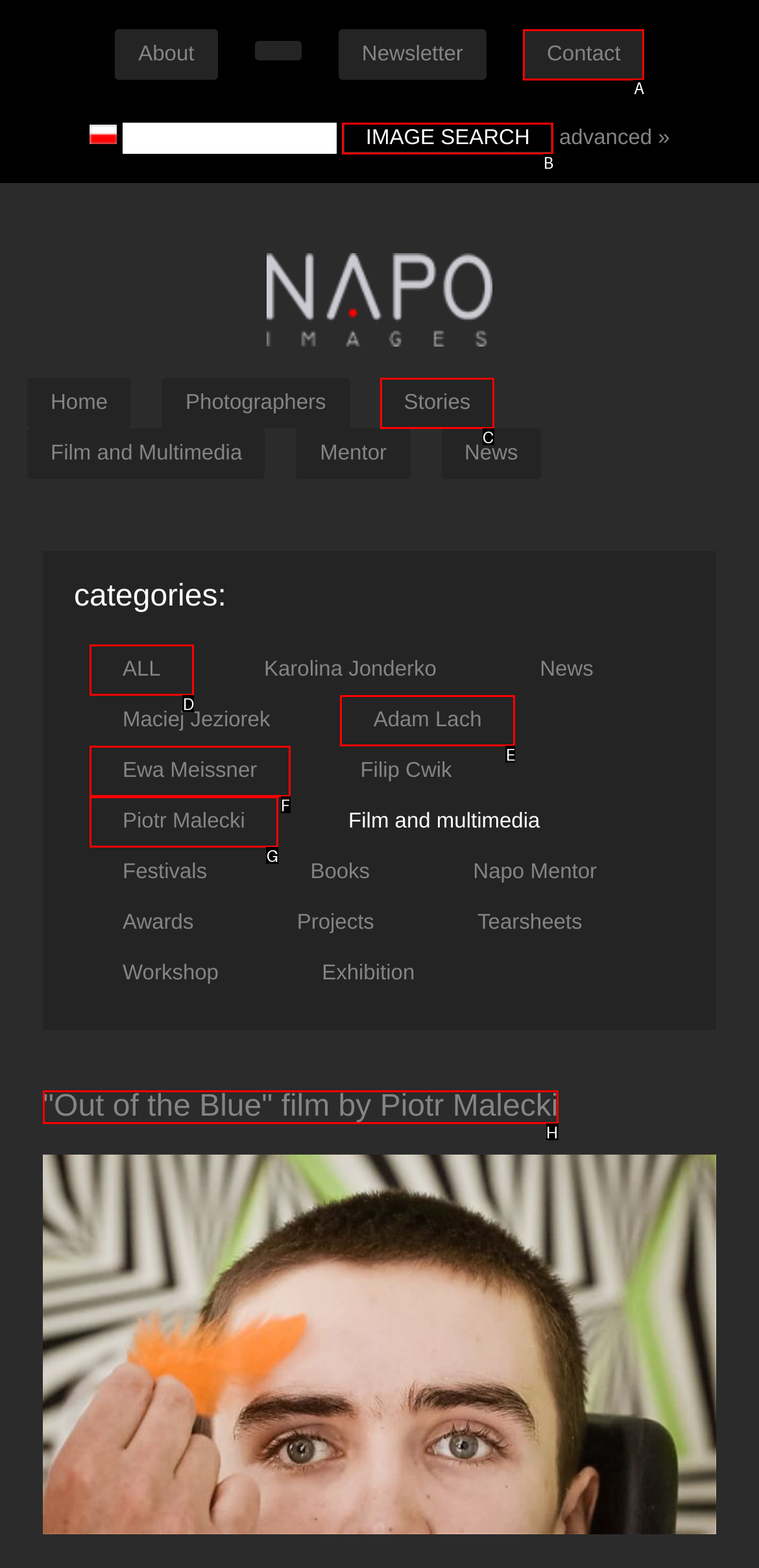From the options presented, which lettered element matches this description: Stories
Reply solely with the letter of the matching option.

C